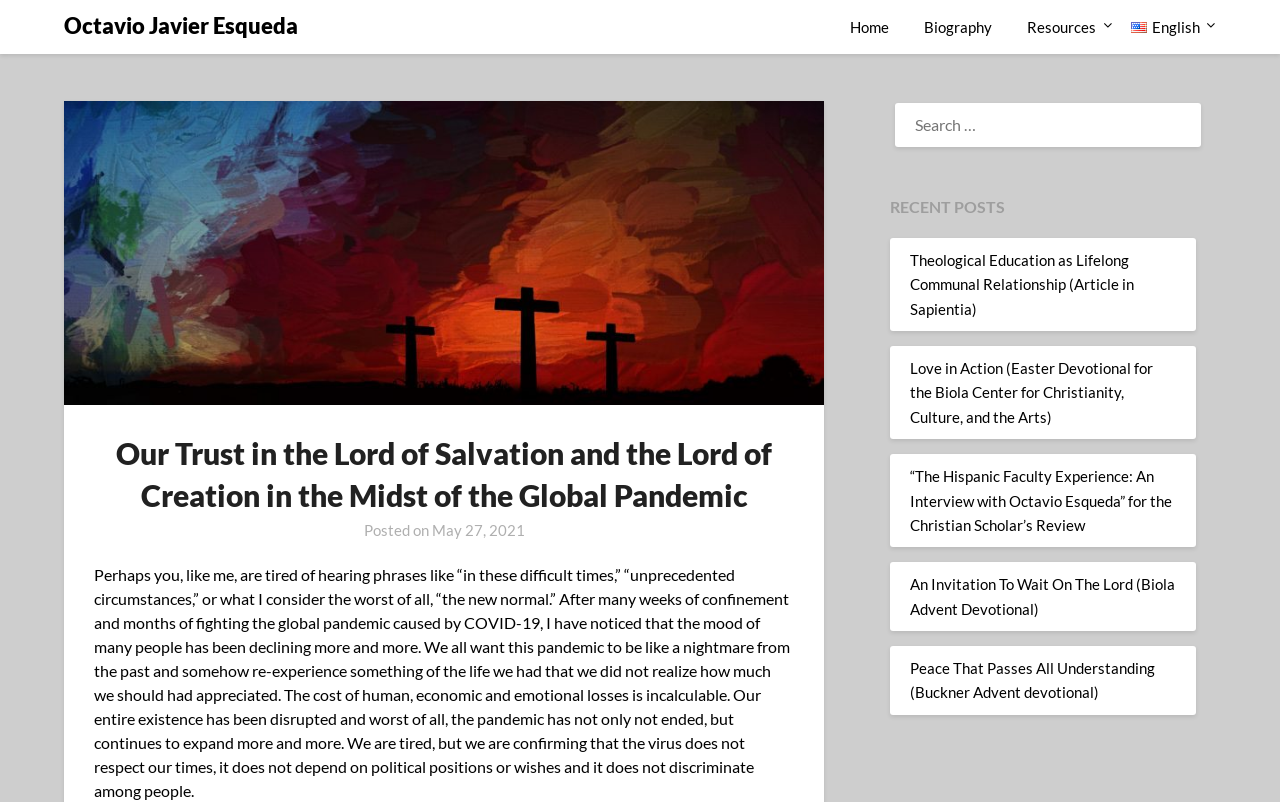Determine the bounding box coordinates of the element that should be clicked to execute the following command: "Go to the home page".

[0.652, 0.0, 0.707, 0.068]